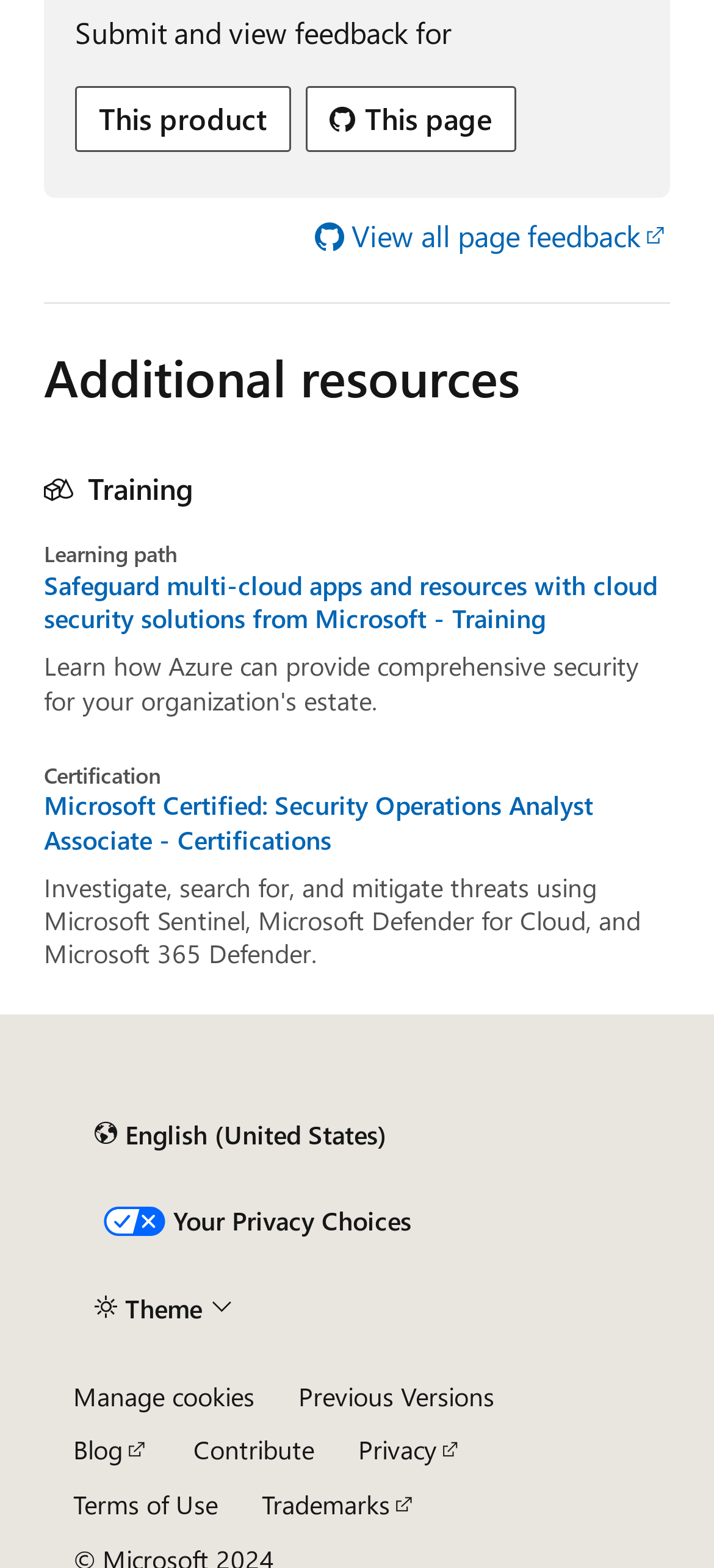Pinpoint the bounding box coordinates of the element you need to click to execute the following instruction: "Send feedback about this product". The bounding box should be represented by four float numbers between 0 and 1, in the format [left, top, right, bottom].

[0.105, 0.055, 0.408, 0.097]